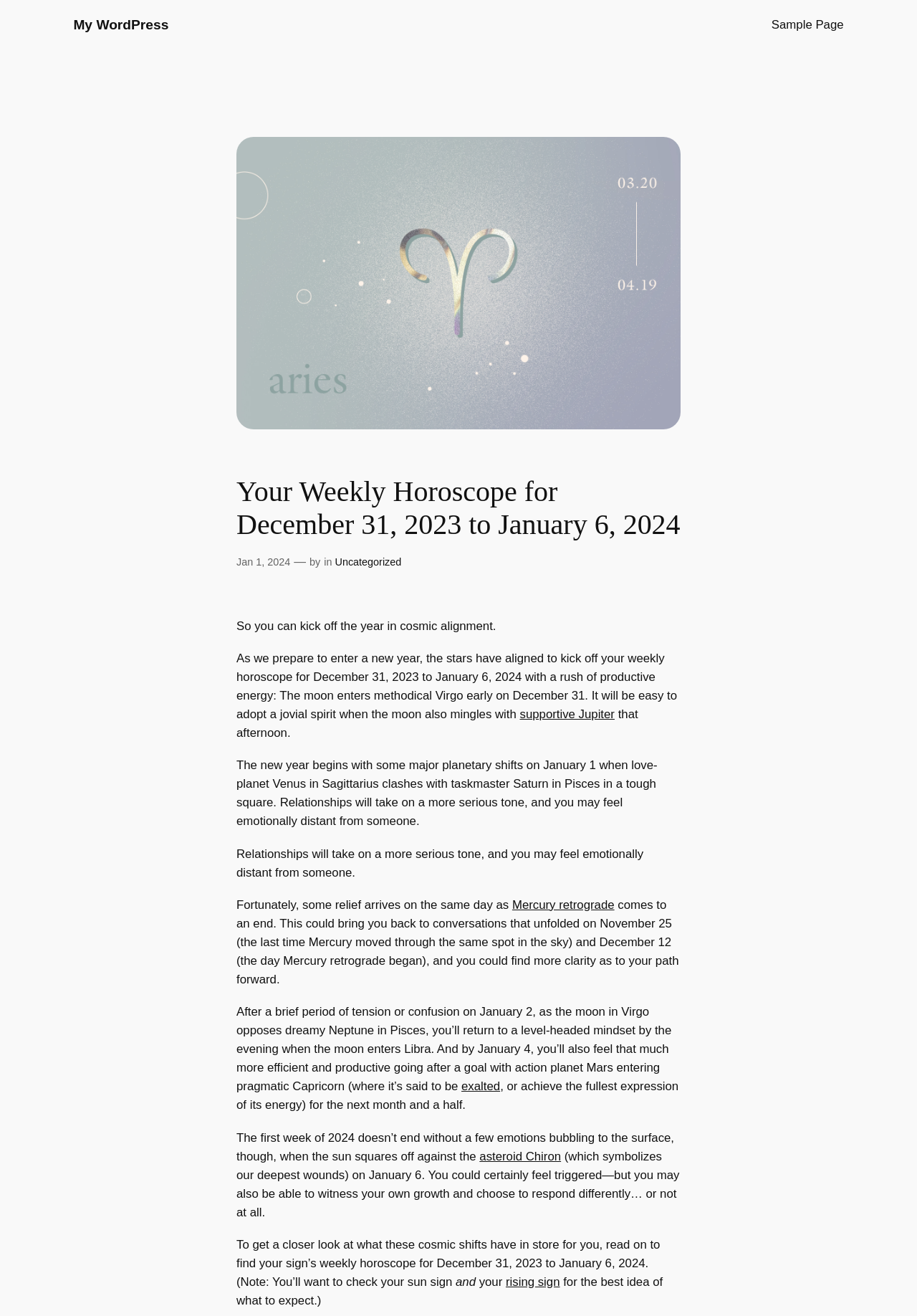Which planet enters methodical Virgo early on December 31?
Please provide a single word or phrase based on the screenshot.

The moon